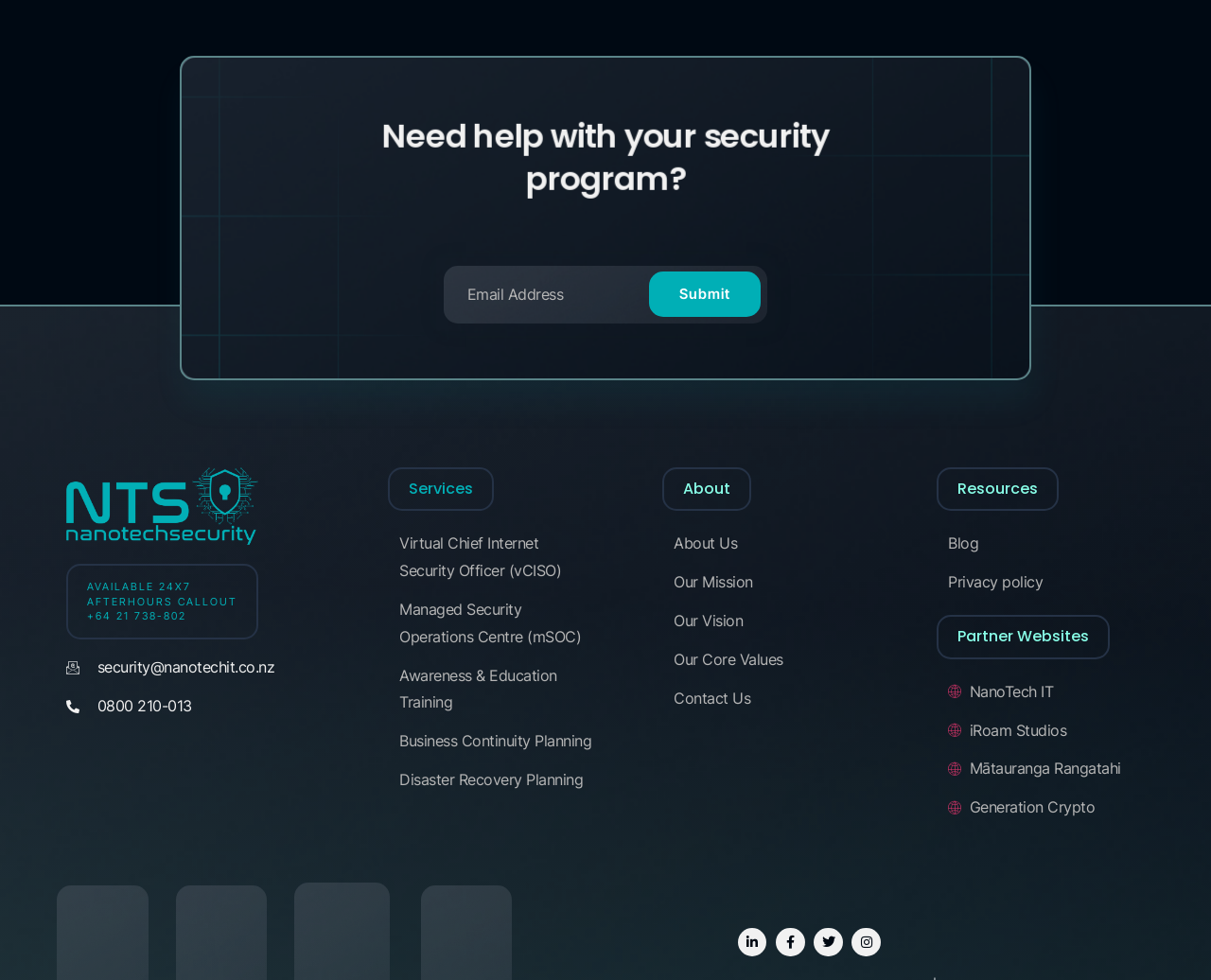Find and indicate the bounding box coordinates of the region you should select to follow the given instruction: "Visit blog".

[0.783, 0.541, 0.945, 0.569]